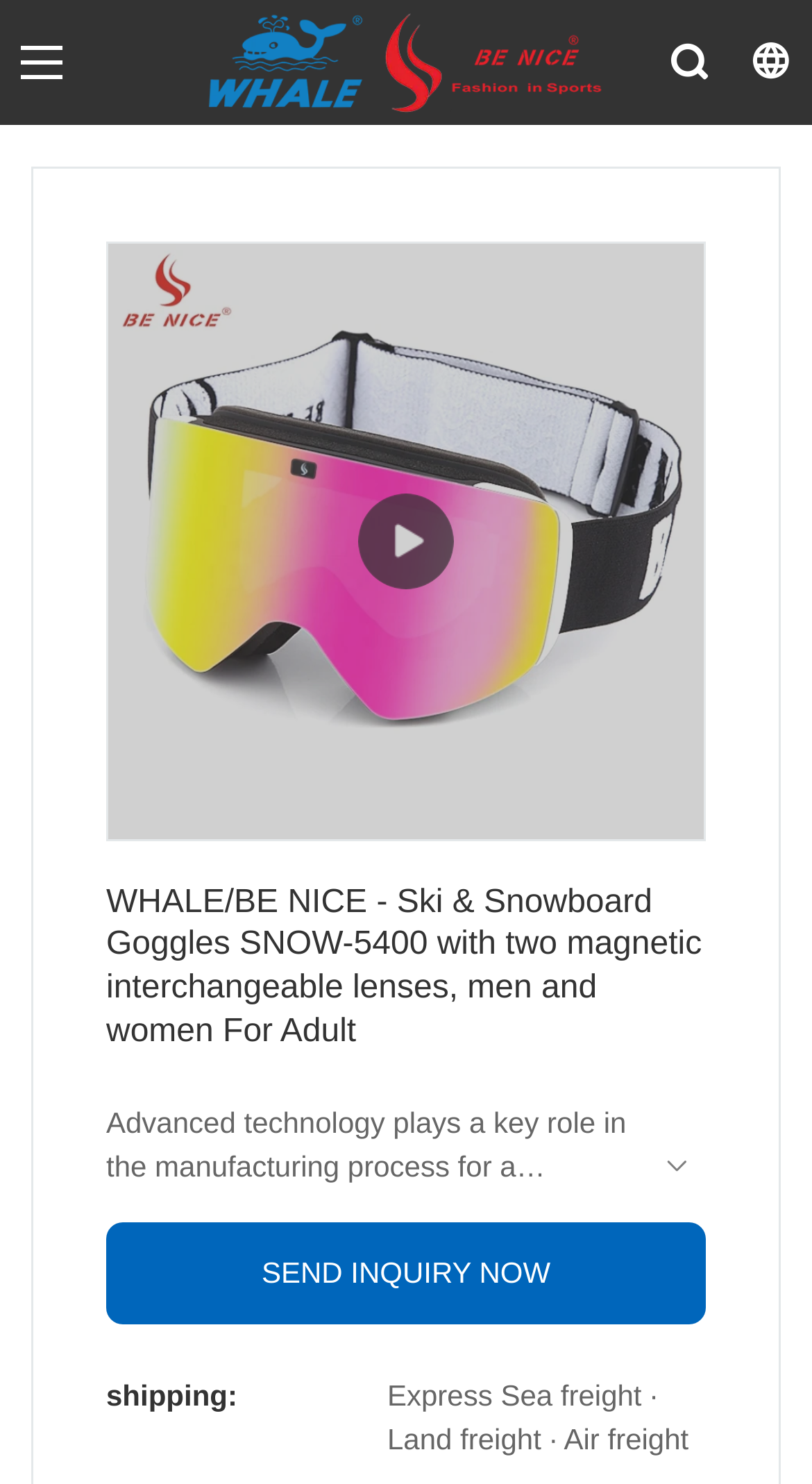Please provide the main heading of the webpage content.

WHALE/BE NICE - Ski & Snowboard Goggles SNOW-5400 with two magnetic interchangeable lenses, men and women For Adult